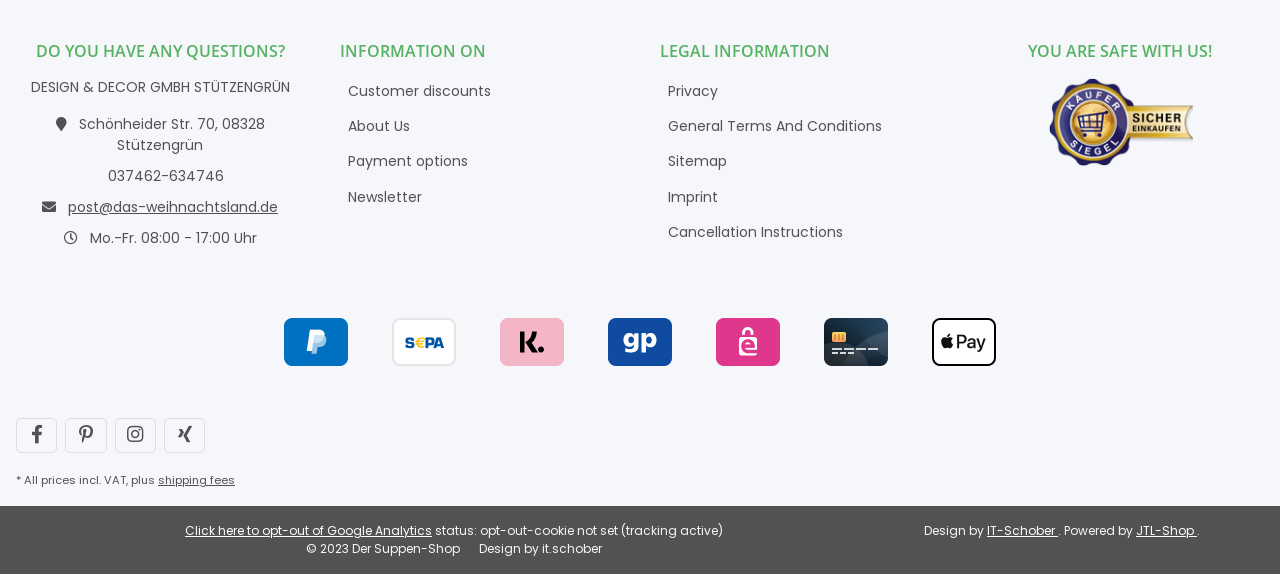What are the social media platforms?
Using the image as a reference, answer with just one word or a short phrase.

Facebook, Pinterest, Instagram, Xing